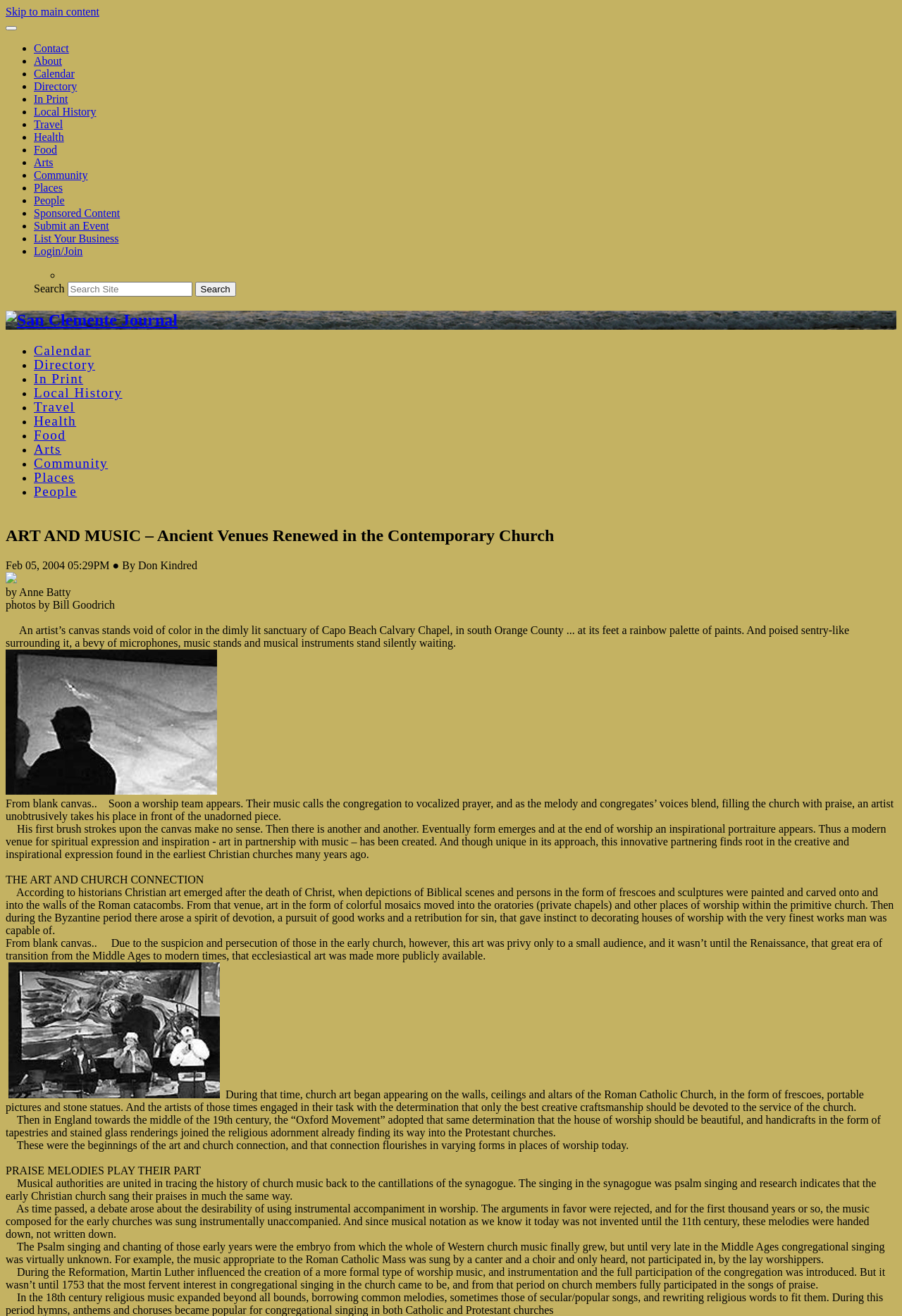Examine the image carefully and respond to the question with a detailed answer: 
What is the date of the article?

The date of the article can be found in the static text element with the text 'Feb 05, 2004 05:29PM ● By Don Kindred'.